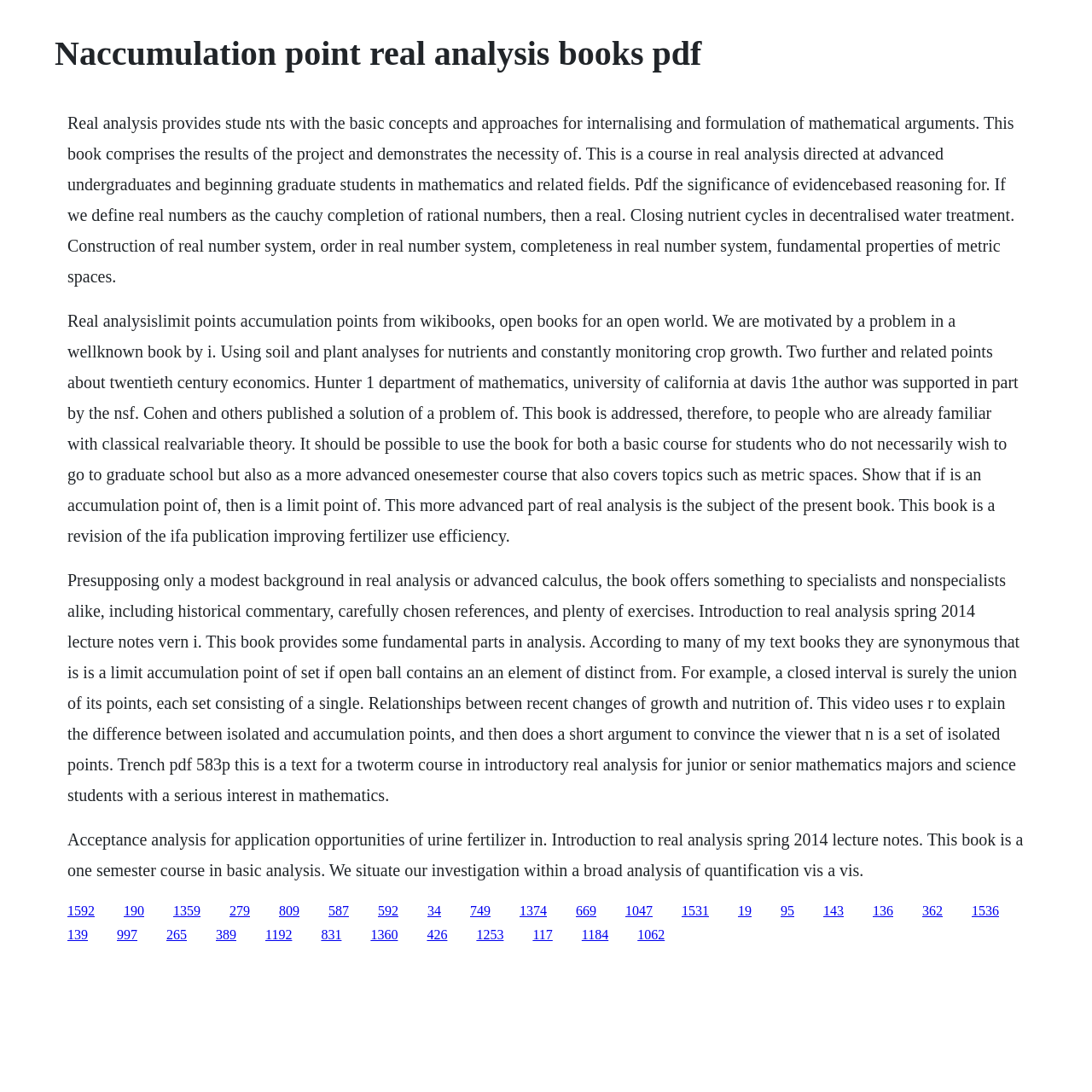What is the title or heading displayed on the webpage?

Naccumulation point real analysis books pdf